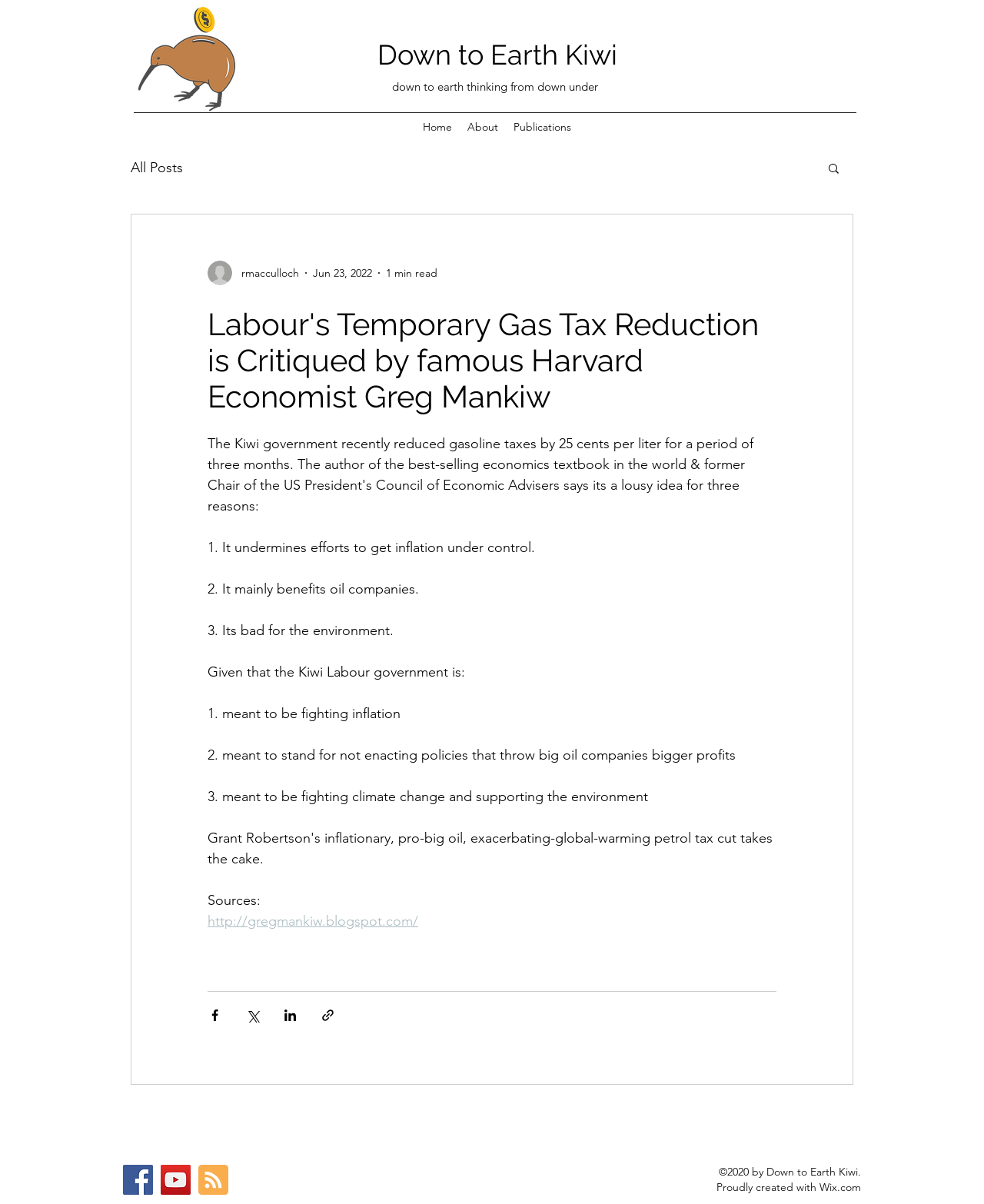Please give the bounding box coordinates of the area that should be clicked to fulfill the following instruction: "Search for something". The coordinates should be in the format of four float numbers from 0 to 1, i.e., [left, top, right, bottom].

[0.84, 0.134, 0.855, 0.148]